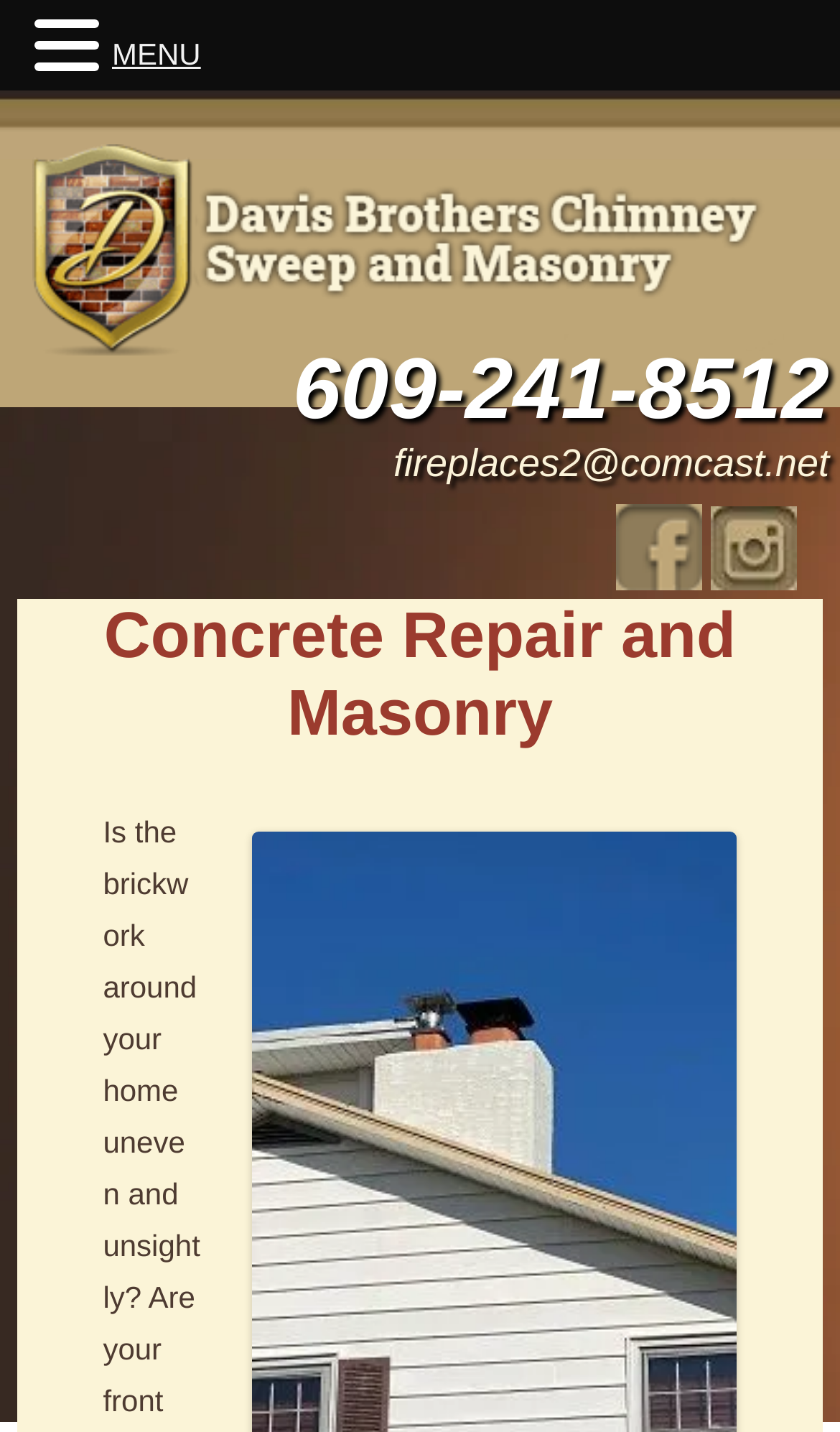Please provide a one-word or short phrase answer to the question:
What is the bounding box coordinate of the company's logo?

[0.038, 0.101, 0.938, 0.248]